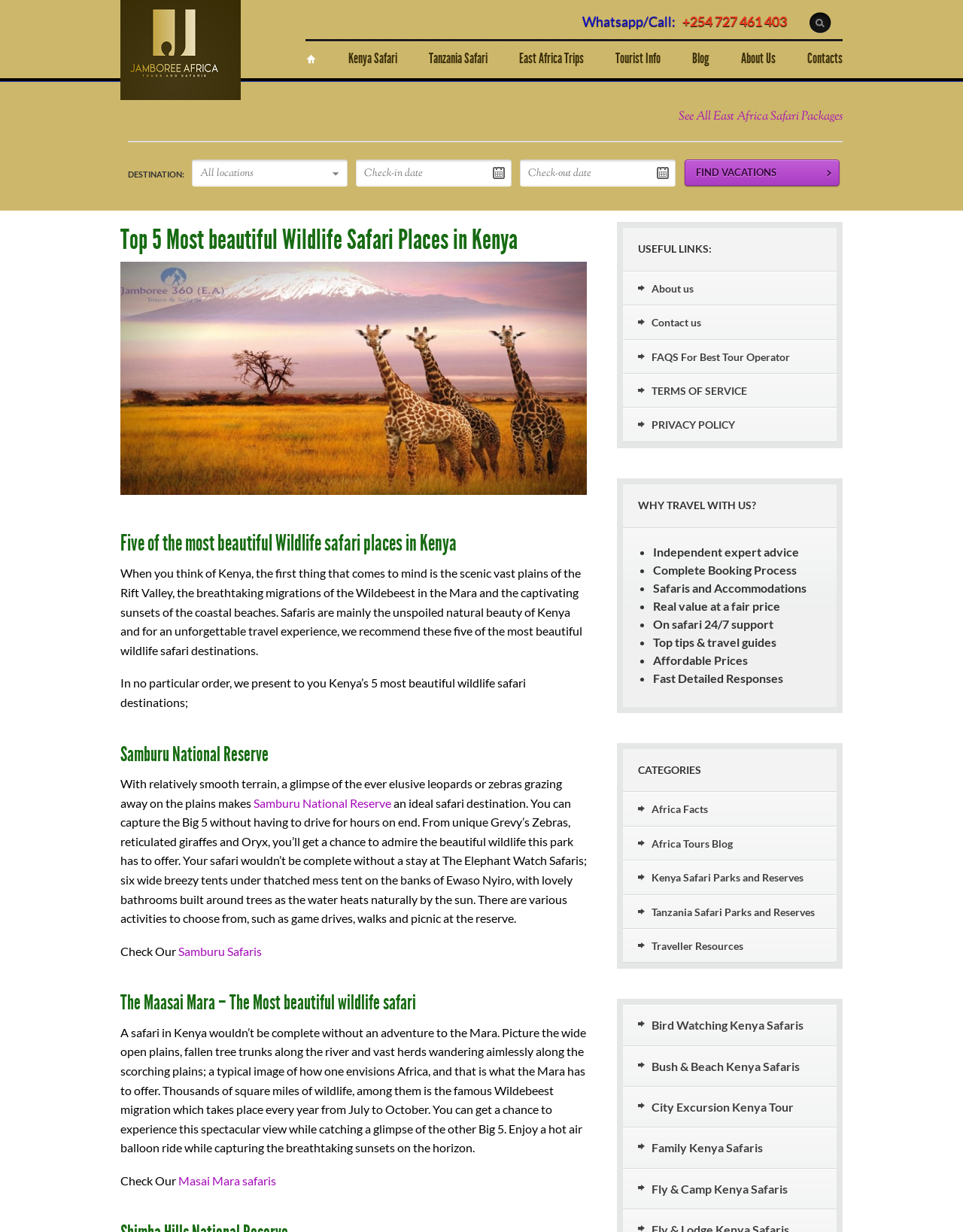Given the description "Africa Tours Blog", provide the bounding box coordinates of the corresponding UI element.

[0.662, 0.678, 0.761, 0.692]